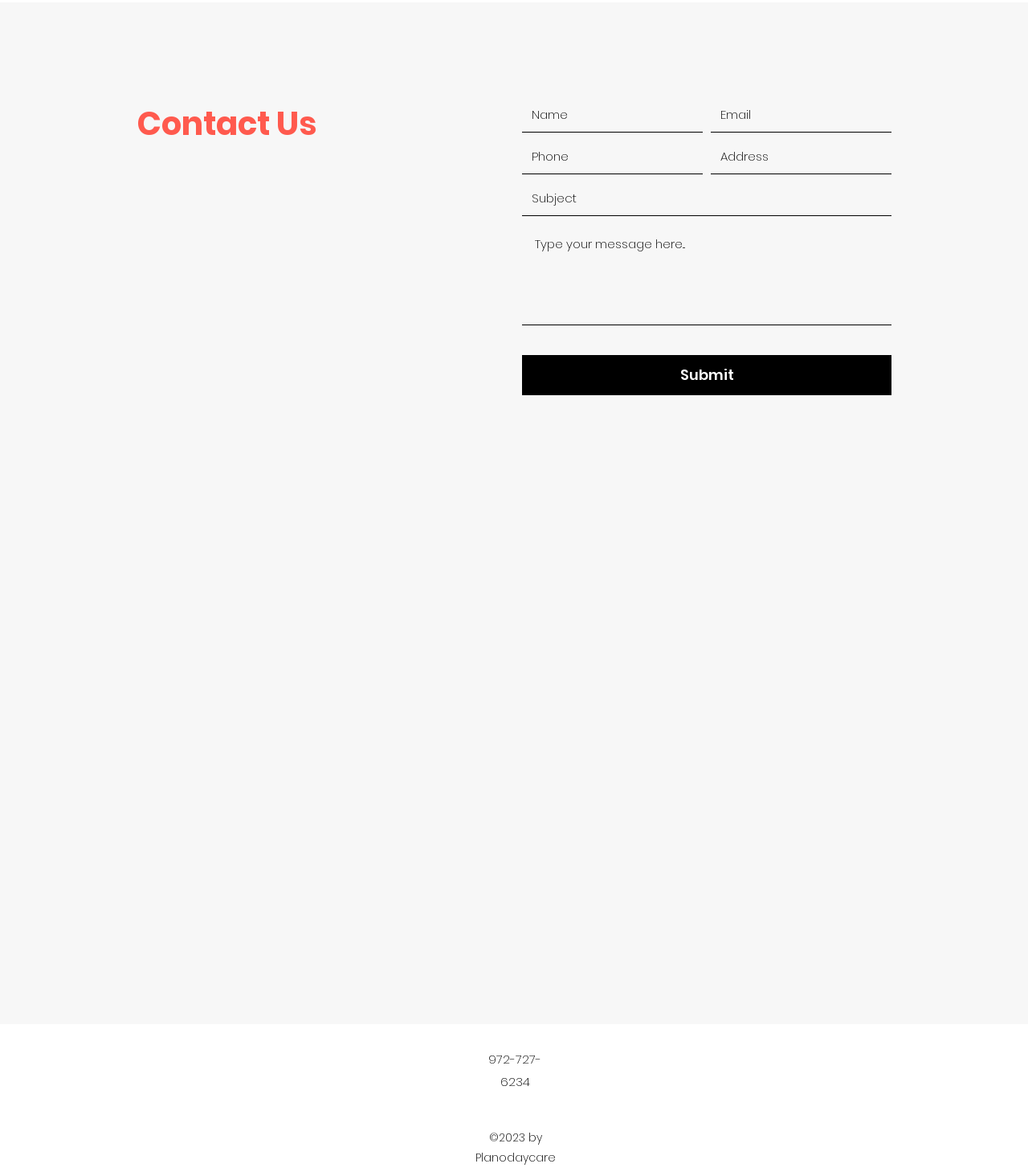What is the phone number listed?
Answer the question with a single word or phrase, referring to the image.

972-727-6234